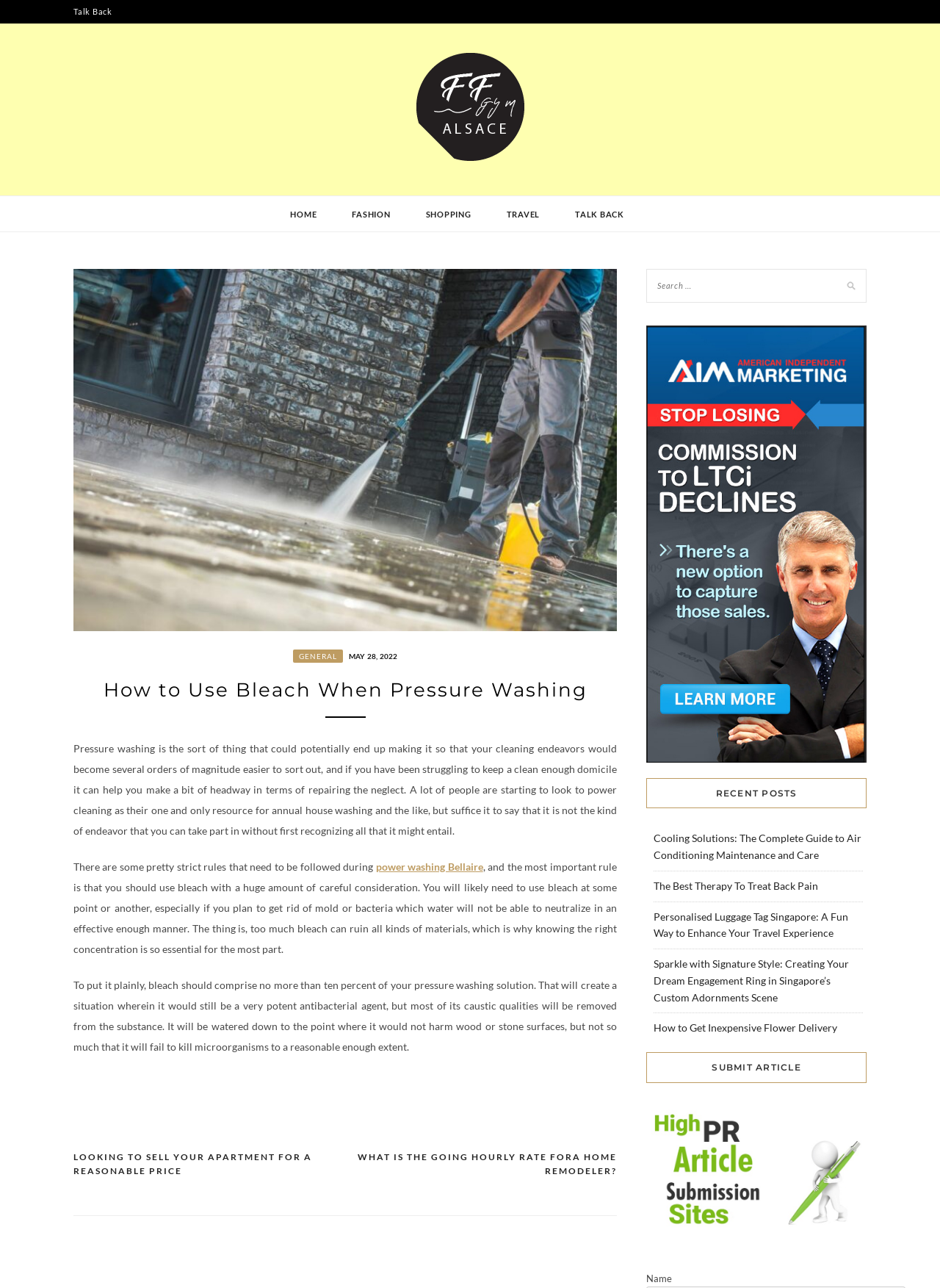Please identify the bounding box coordinates of the area I need to click to accomplish the following instruction: "Submit an article".

[0.688, 0.817, 0.922, 0.841]